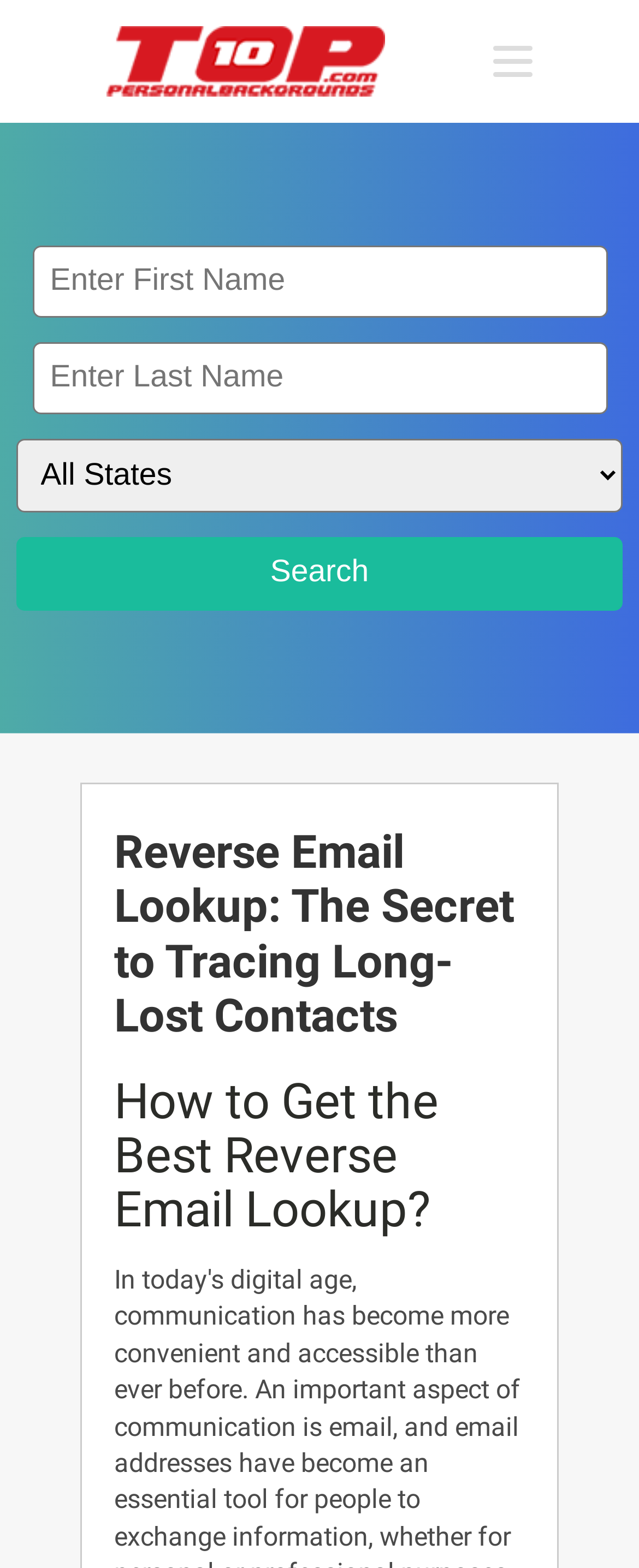Summarize the webpage comprehensively, mentioning all visible components.

The webpage is about reverse email lookup, with a focus on tracing long-lost contacts. At the top, there is a link on the left side of the page. Below the link, there are three input fields: two textboxes for entering first and last names, and a combobox. These input fields are positioned side by side, taking up most of the page's width. 

To the right of the input fields, there is a "Search" button. Further down the page, there are two headings. The first heading, "Reverse Email Lookup: The Secret to Tracing Long-Lost Contacts", is positioned near the top half of the page. The second heading, "How to Get the Best Reverse Email Lookup?", is located below the first one, near the middle of the page.